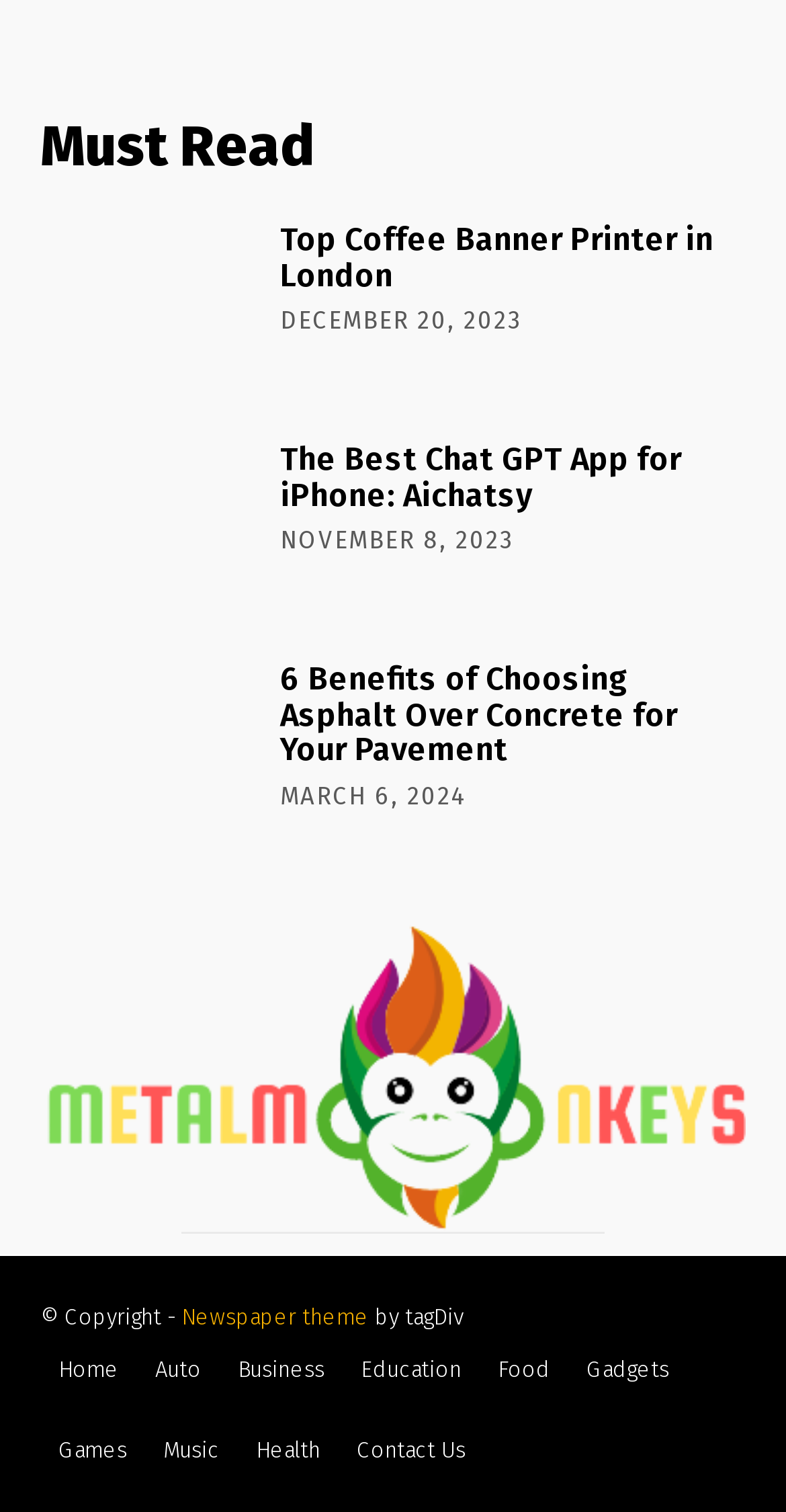Identify the bounding box coordinates of the element that should be clicked to fulfill this task: "Read The Best Chat GPT App for iPhone: Aichatsy". The coordinates should be provided as four float numbers between 0 and 1, i.e., [left, top, right, bottom].

[0.051, 0.29, 0.321, 0.402]